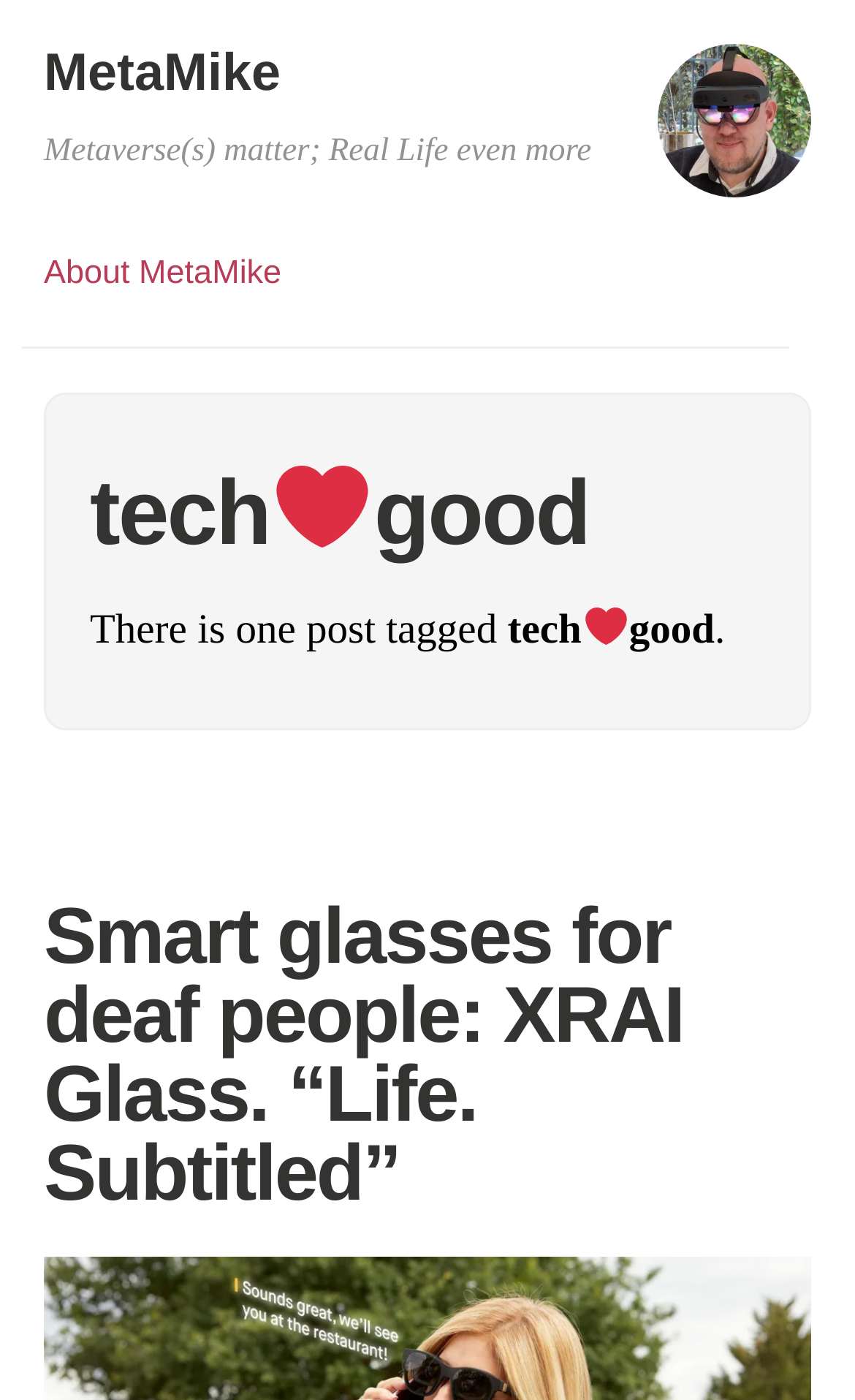Answer the following inquiry with a single word or phrase:
What is the tag of the post?

good